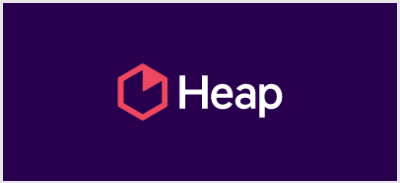What is the color of the word 'Heap'?
Provide a fully detailed and comprehensive answer to the question.

The logo features the word 'Heap' in bold, white font, which suggests that the color of the word 'Heap' is white.